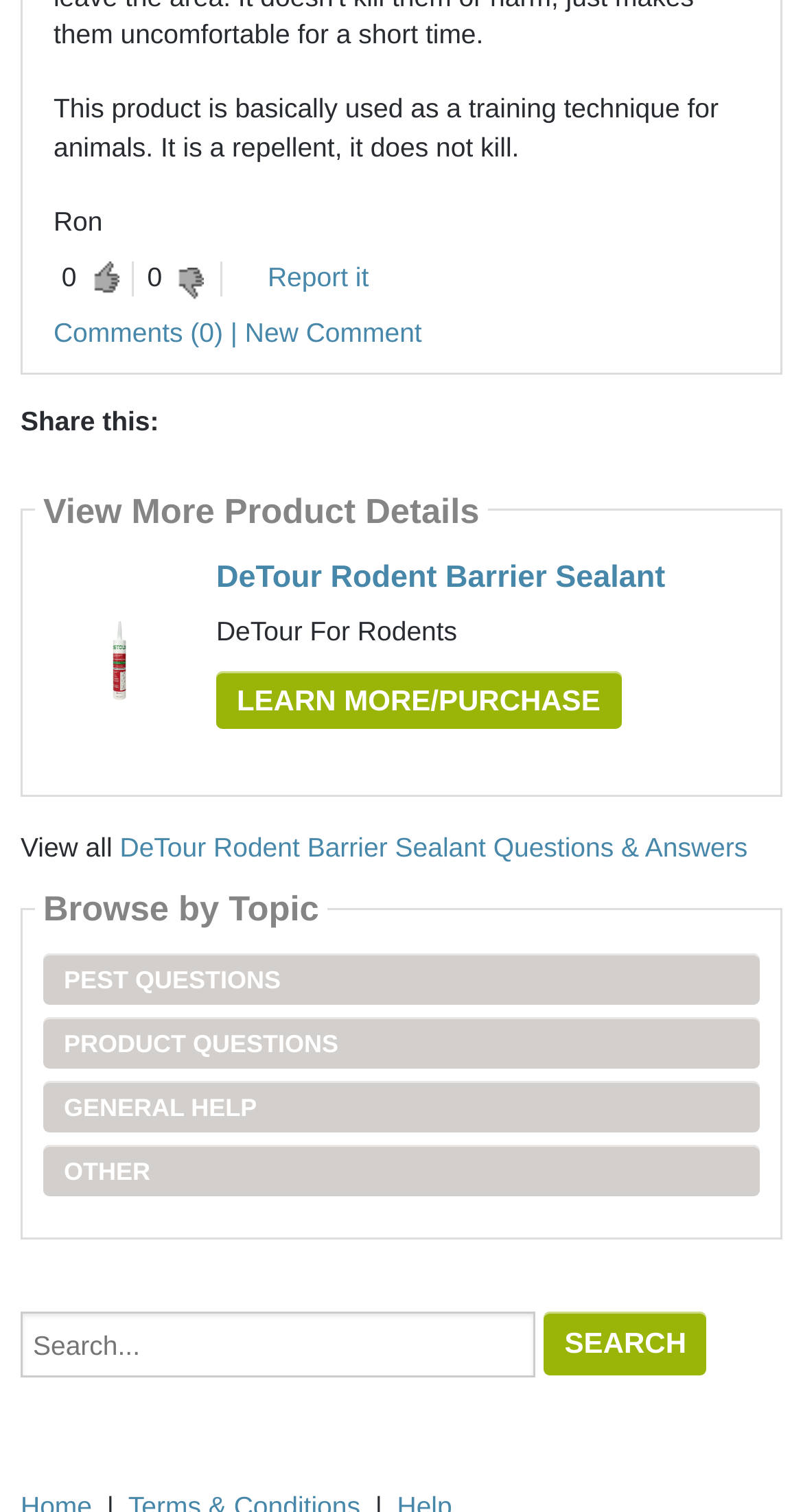Please indicate the bounding box coordinates for the clickable area to complete the following task: "Click on 'Report it'". The coordinates should be specified as four float numbers between 0 and 1, i.e., [left, top, right, bottom].

[0.333, 0.175, 0.459, 0.193]